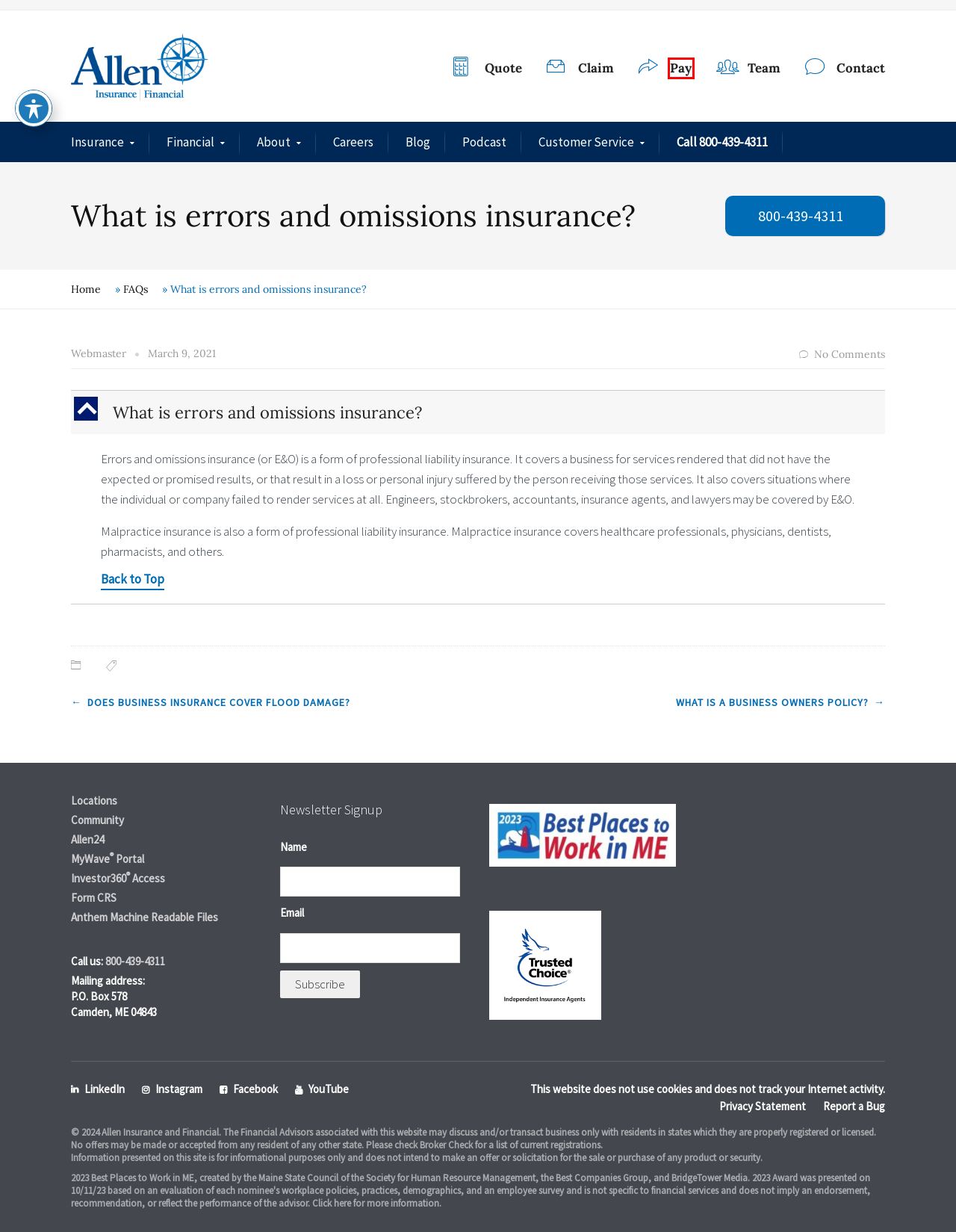You are provided with a screenshot of a webpage that has a red bounding box highlighting a UI element. Choose the most accurate webpage description that matches the new webpage after clicking the highlighted element. Here are your choices:
A. FAQs Archive - Allen Insurance and Financial
B. Pay a Bill - Allen Insurance and Financial
C. Our Office Locations in Maine | Allen Insurance and Financial
D. Our Team - Allen Insurance and Financial
E. Contact Us - Allen Insurance and Financial
F. Privacy Statement - Allen Insurance and Financial
G. What is a business owners policy? - Allen Insurance and Financial
H. Does business insurance cover flood damage? - Allen Insurance and Financial

B